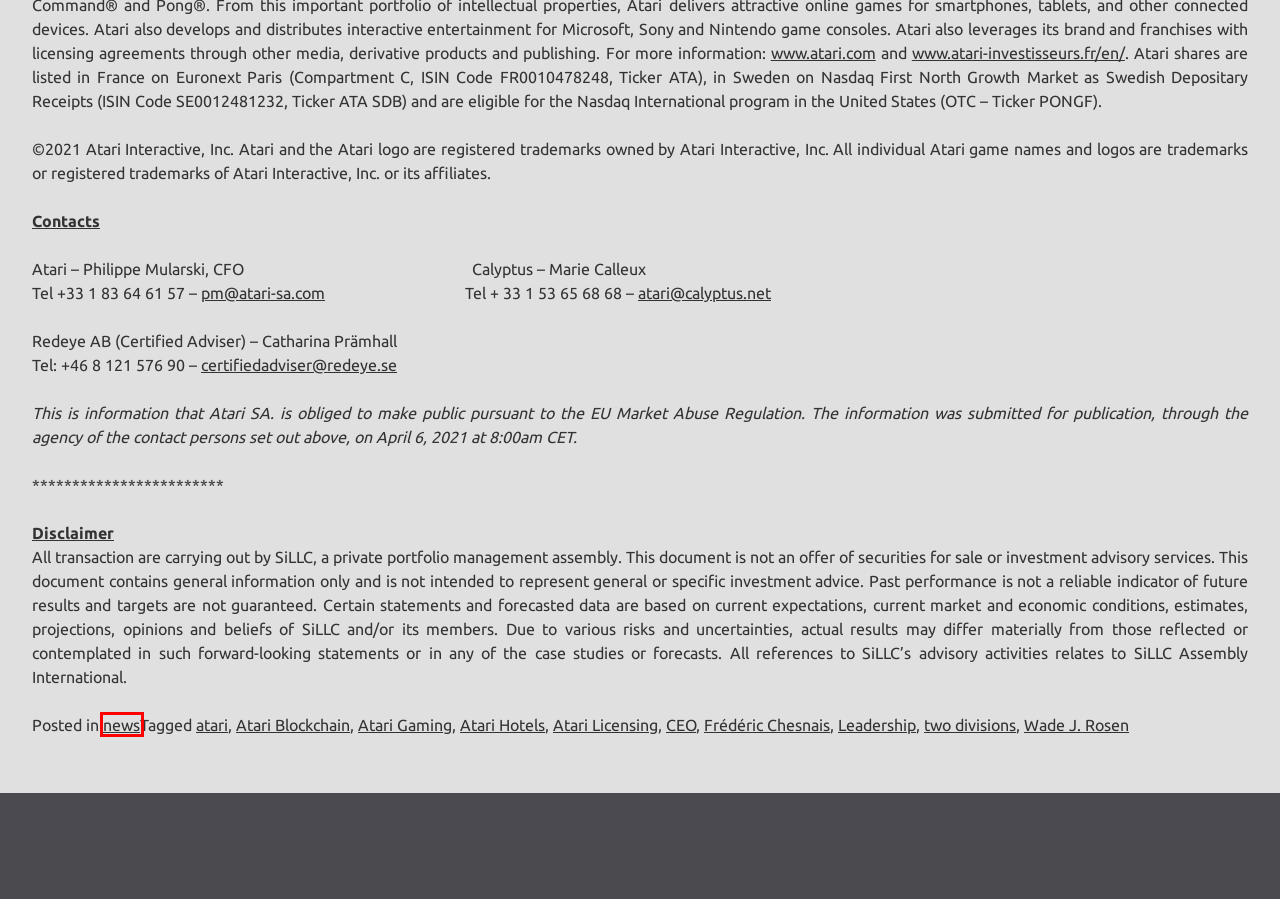You have a screenshot of a webpage where a red bounding box highlights a specific UI element. Identify the description that best matches the resulting webpage after the highlighted element is clicked. The choices are:
A. Atari Blockchain - The SiLLC Assembly
B. news - The SiLLC Assembly
C. Atari Hotels - The SiLLC Assembly
D. Atari Gaming - The SiLLC Assembly
E. Wade J. Rosen - The SiLLC Assembly
F. ATARI Investisseurs – Groupe global de divertissement interactif
G. Leadership - The SiLLC Assembly
H. Atari Licensing - The SiLLC Assembly

B